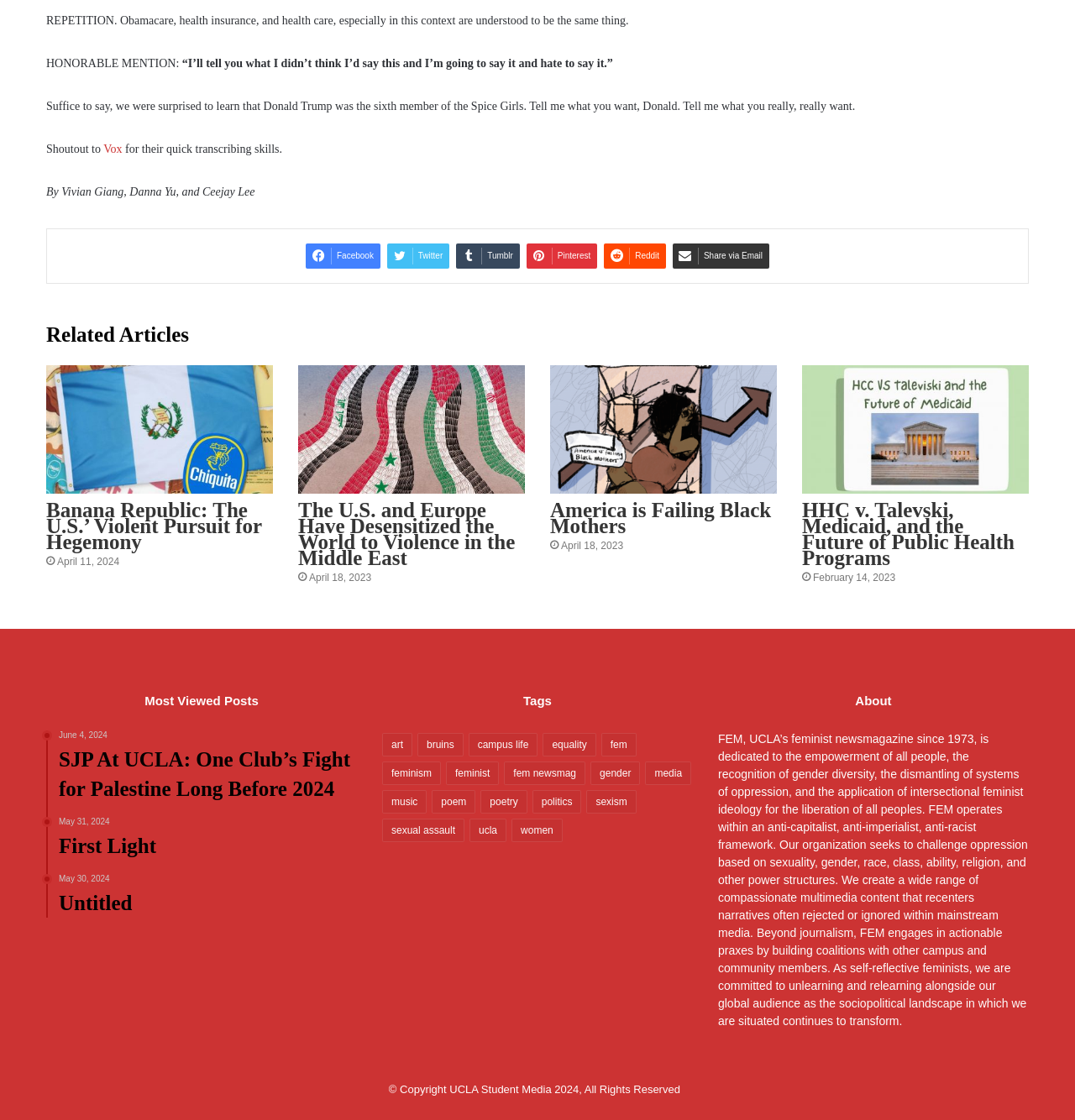How many items are tagged with 'feminism'?
Answer the question with as much detail as you can, using the image as a reference.

The answer can be found in the 'Tags' section of the webpage, where it is listed that 'feminism' has 584 items.